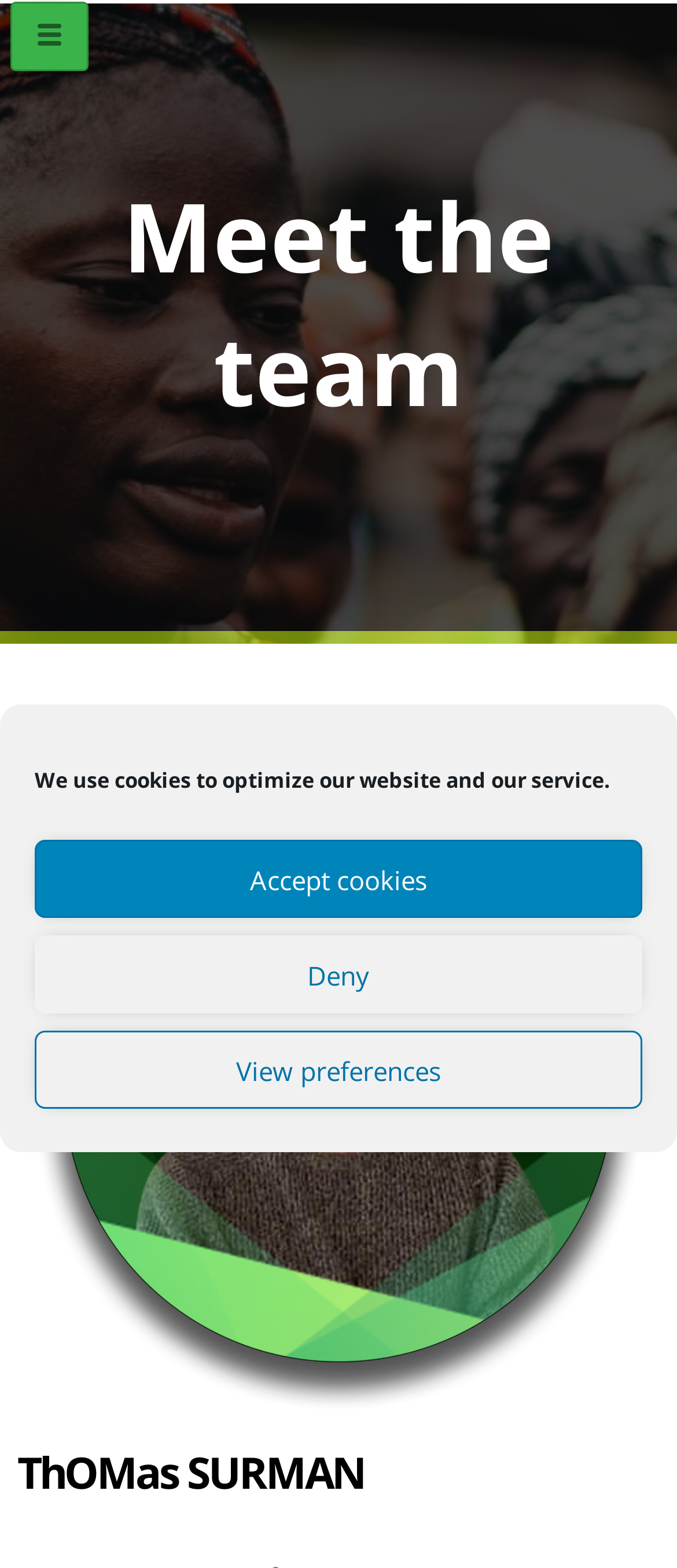Generate the text content of the main heading of the webpage.

Meet the team